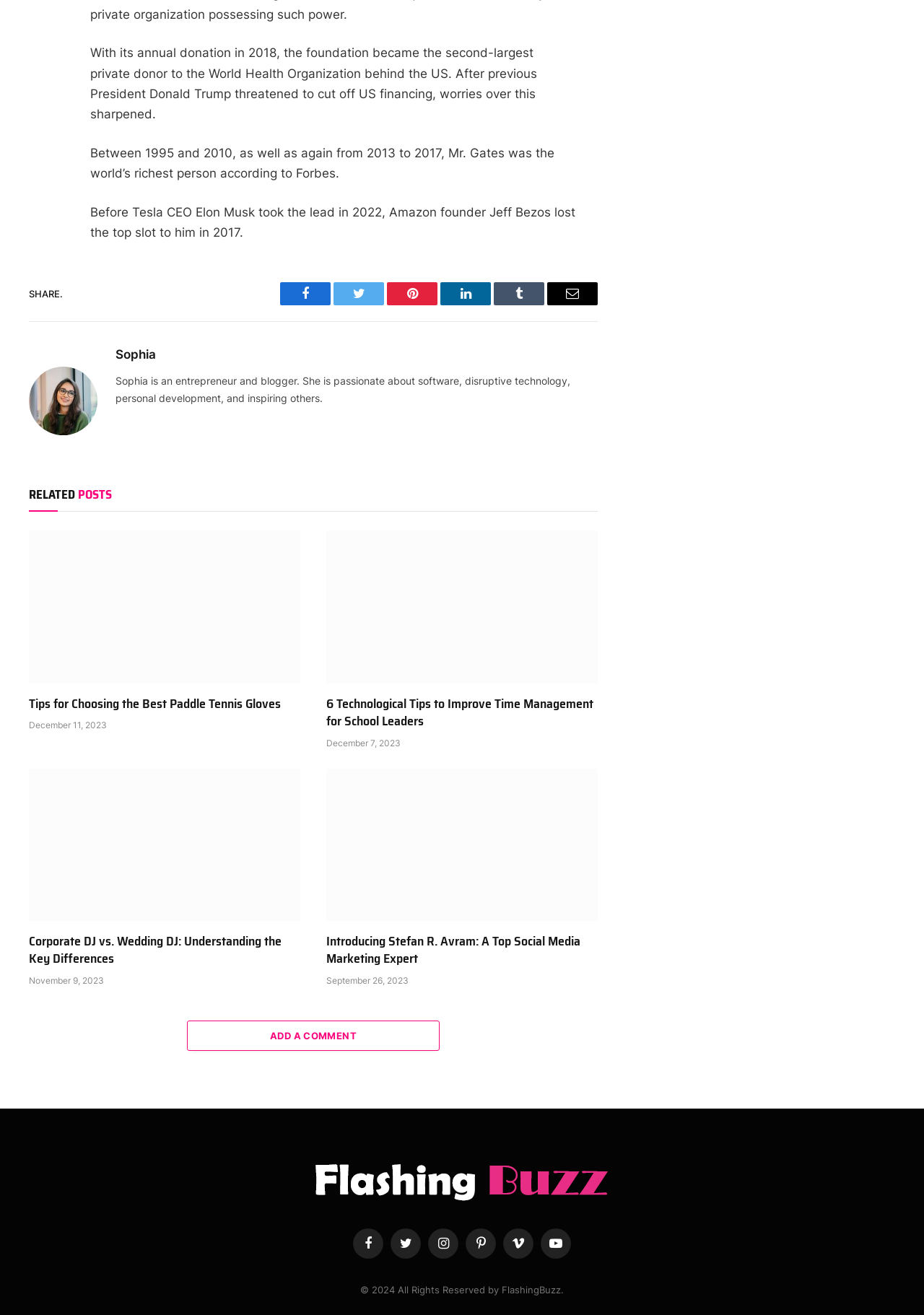Find the bounding box of the UI element described as follows: "Add A Comment".

[0.202, 0.776, 0.476, 0.799]